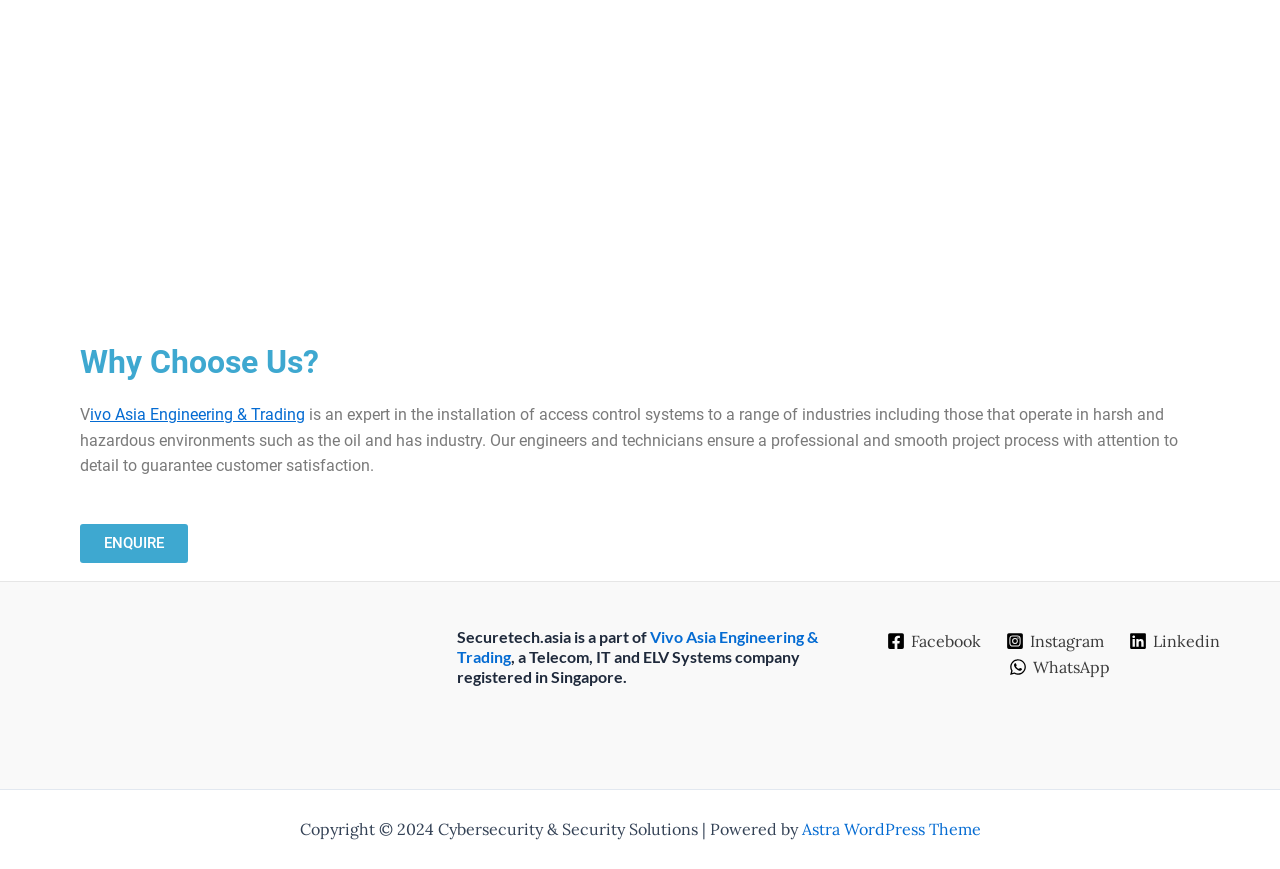Provide the bounding box coordinates for the area that should be clicked to complete the instruction: "Check 'Copyright © 2024 Cybersecurity & Security Solutions'".

[0.234, 0.942, 0.626, 0.965]